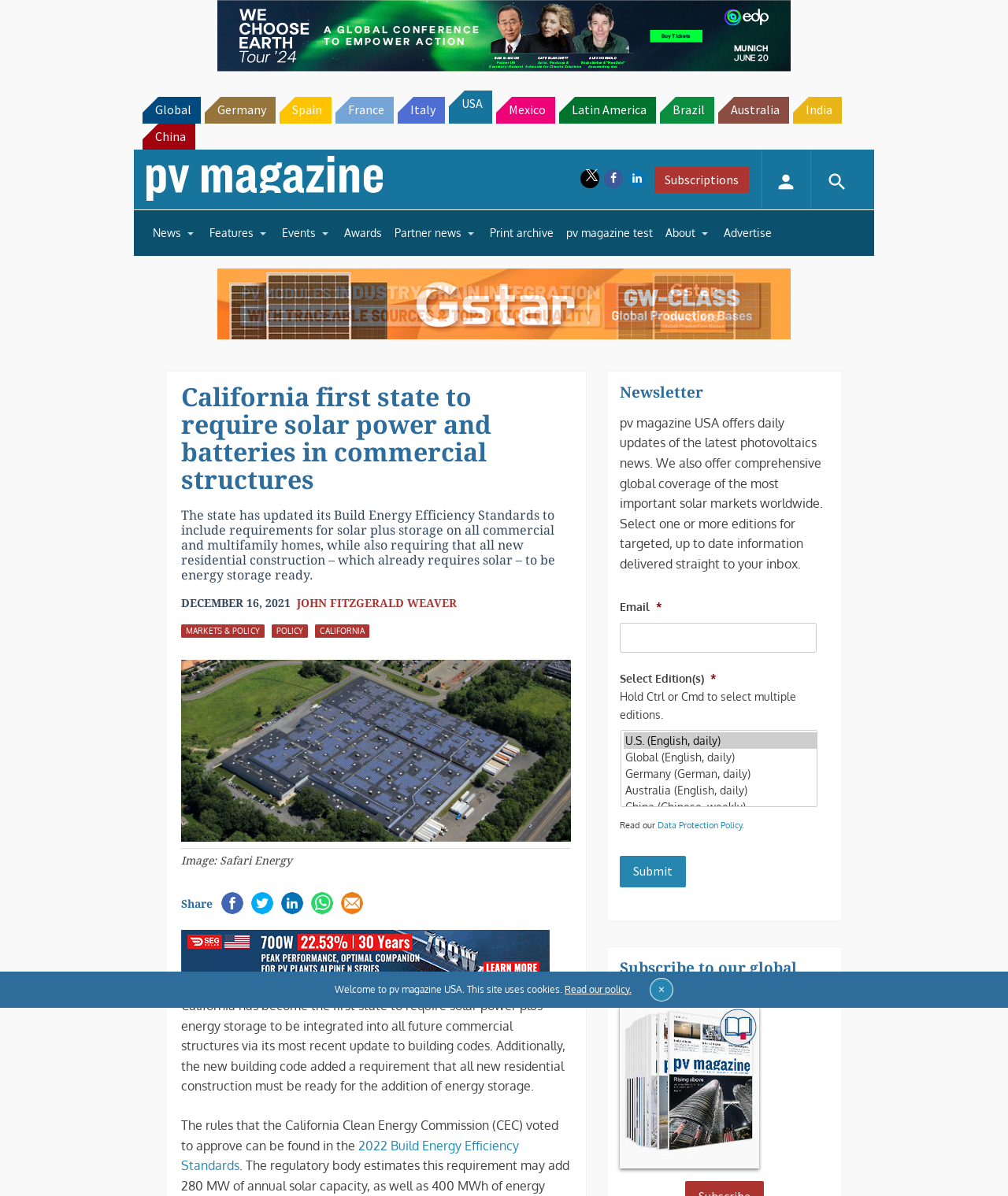Based on the element description: "pv magazine test", identify the bounding box coordinates for this UI element. The coordinates must be four float numbers between 0 and 1, listed as [left, top, right, bottom].

[0.555, 0.181, 0.654, 0.209]